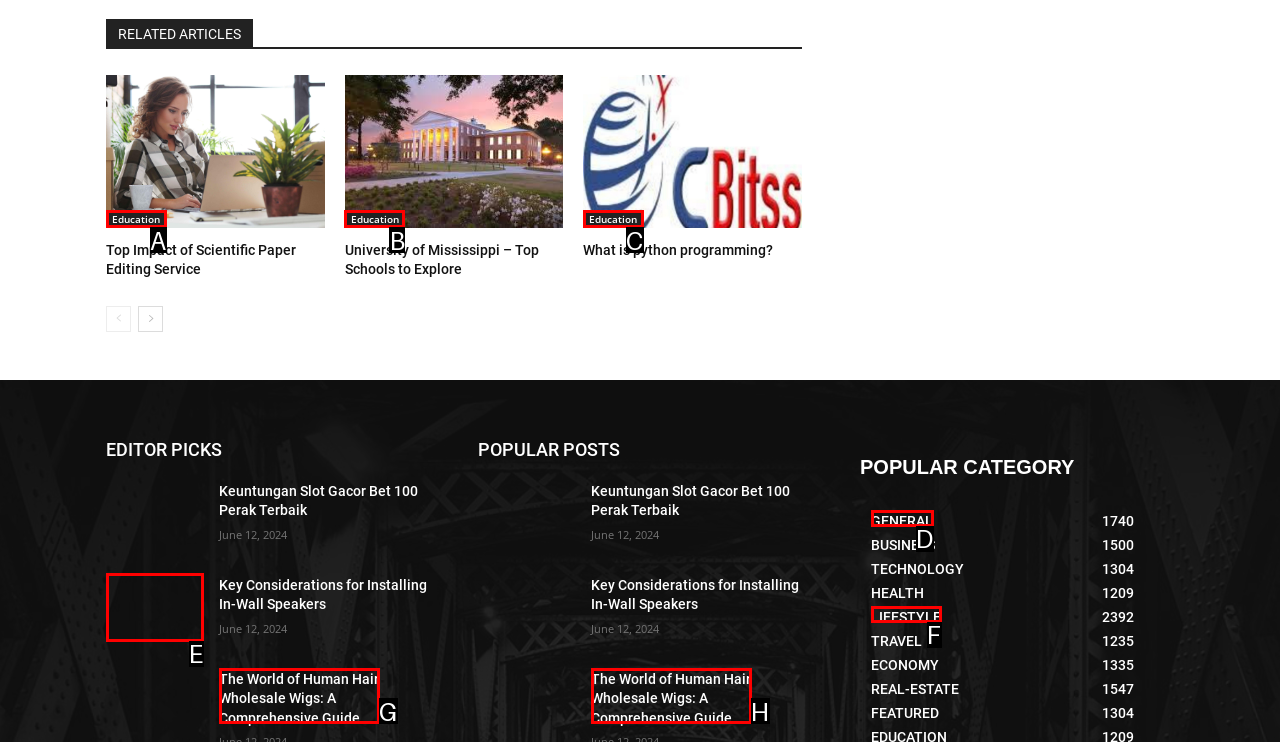Given the description: LIFESTYLE, choose the HTML element that matches it. Indicate your answer with the letter of the option.

F